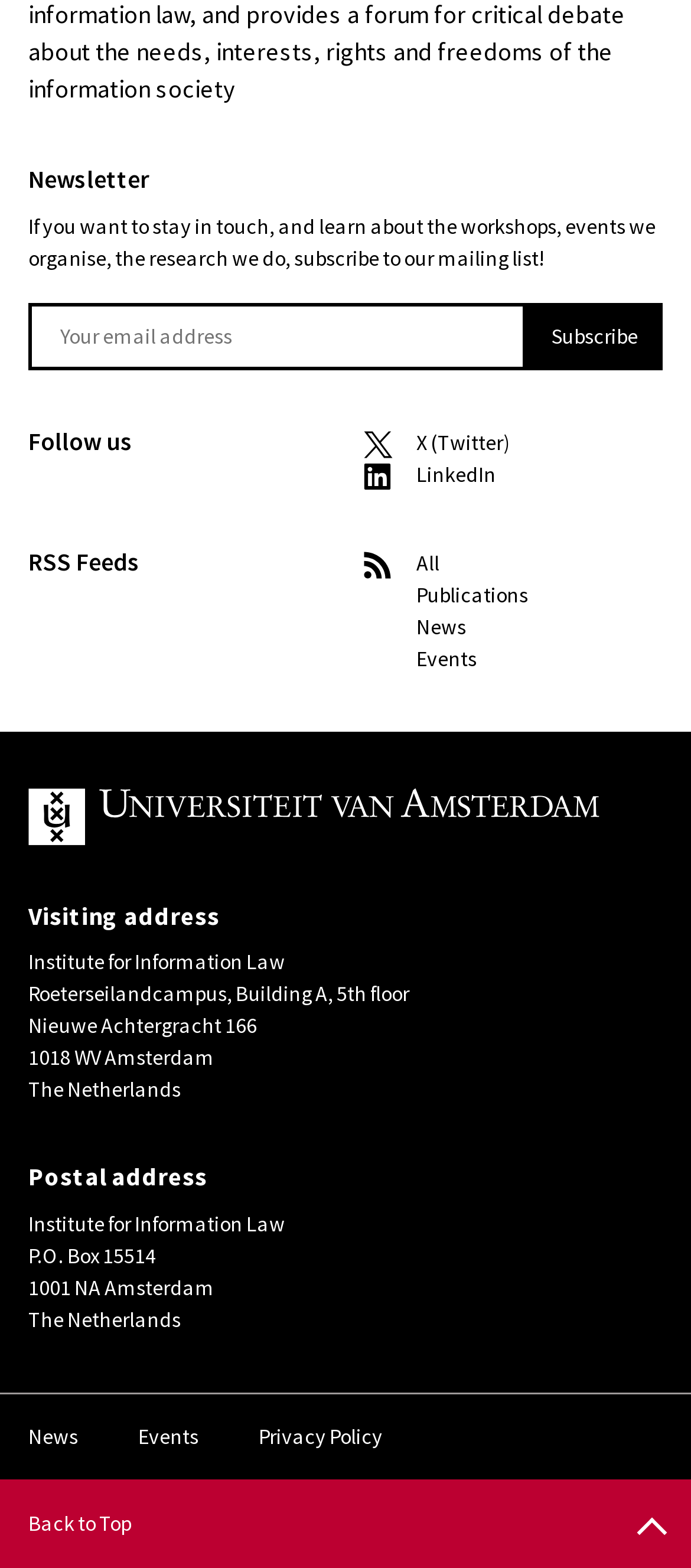Identify the coordinates of the bounding box for the element that must be clicked to accomplish the instruction: "View news".

[0.0, 0.889, 0.154, 0.942]